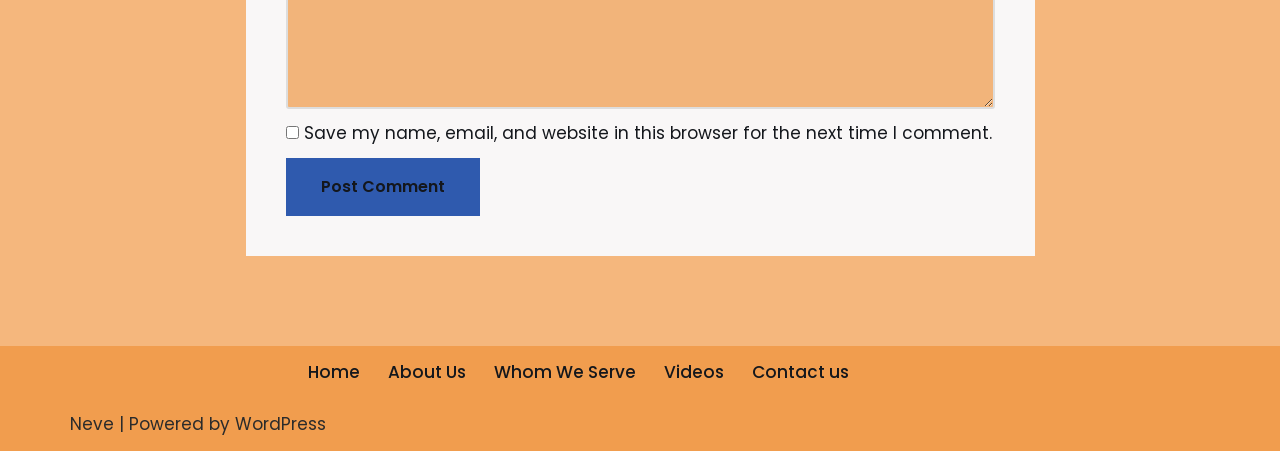Identify the bounding box coordinates of the element to click to follow this instruction: 'Visit the About Us page'. Ensure the coordinates are four float values between 0 and 1, provided as [left, top, right, bottom].

[0.303, 0.793, 0.364, 0.856]